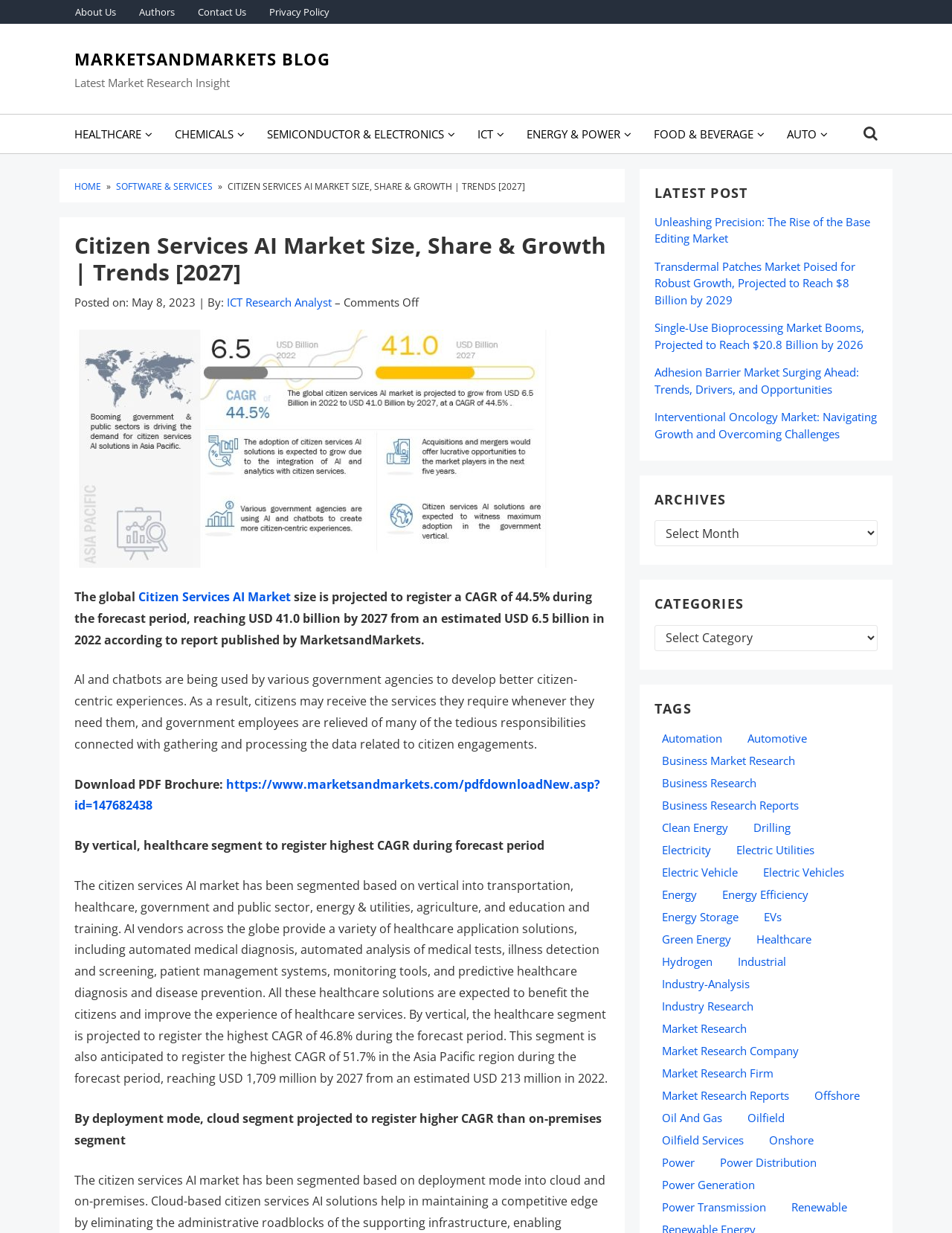Determine the bounding box coordinates of the area to click in order to meet this instruction: "Download the PDF brochure".

[0.078, 0.629, 0.63, 0.66]